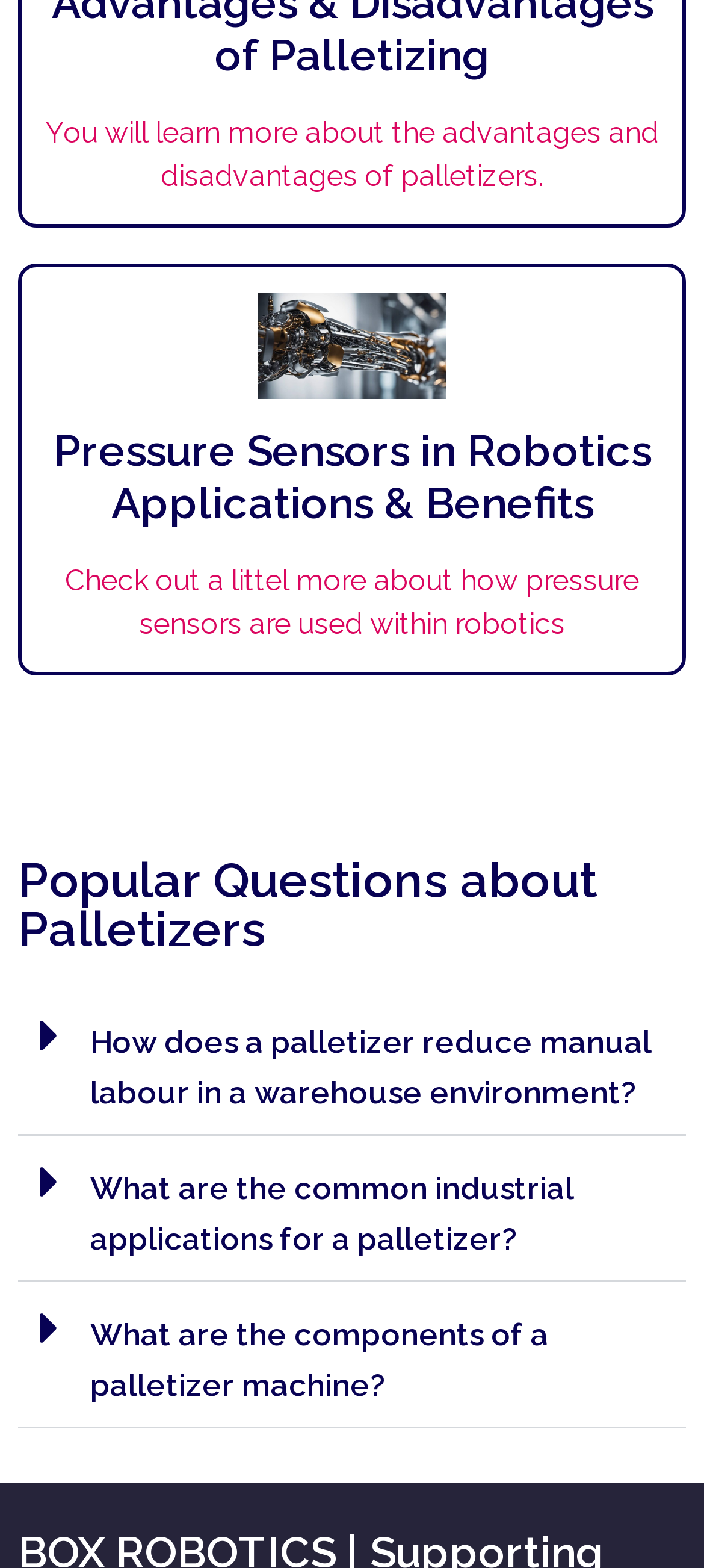Answer the question using only a single word or phrase: 
What is the topic of the webpage?

Palletizers and pressure sensors